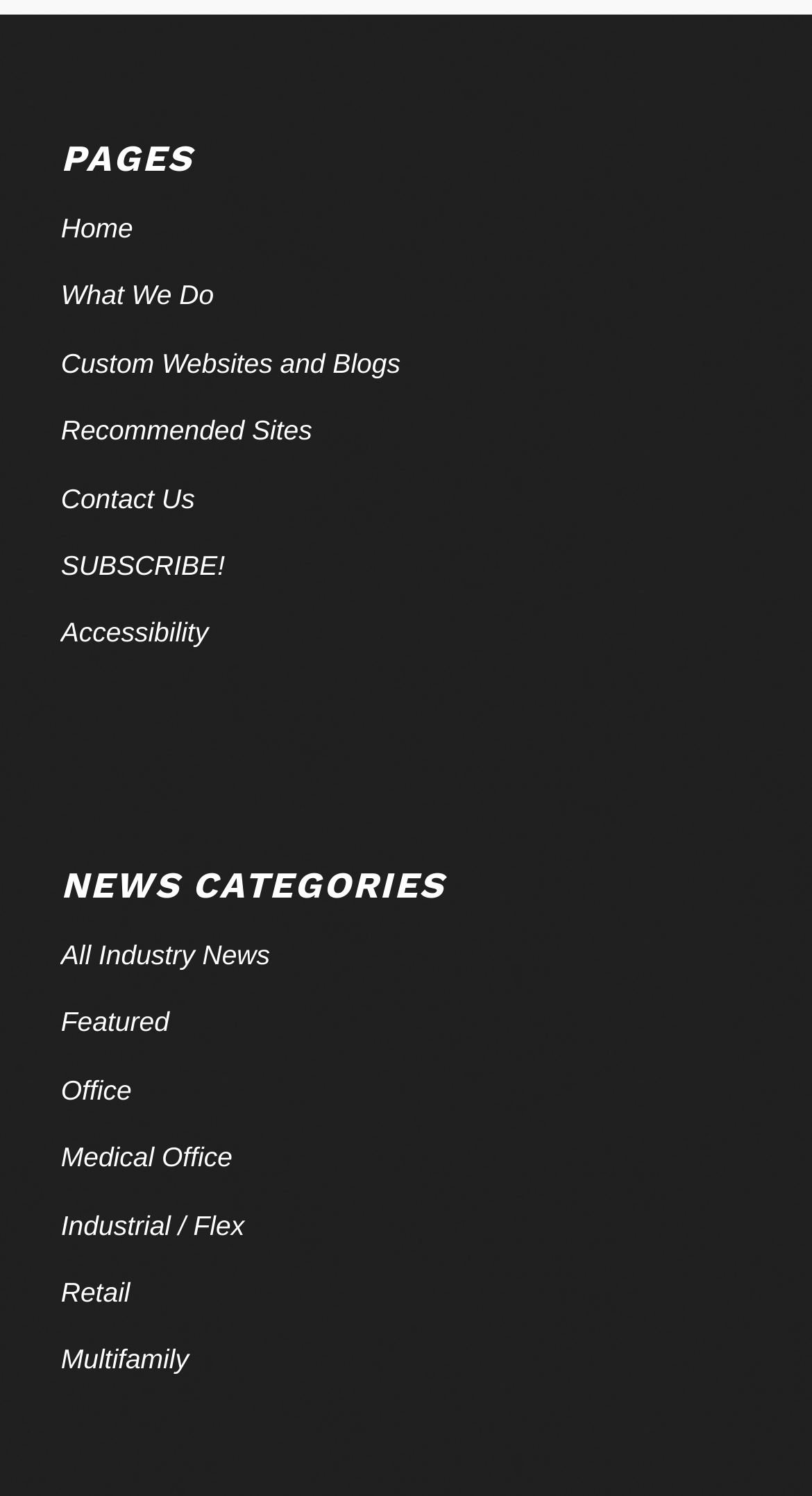How many news categories are listed on the webpage?
We need a detailed and exhaustive answer to the question. Please elaborate.

I counted the number of links under the 'NEWS CATEGORIES' heading and found that there are 8 news categories listed, including 'All Industry News', 'Featured', 'Office', 'Medical Office', 'Industrial / Flex', 'Retail', and 'Multifamily'.